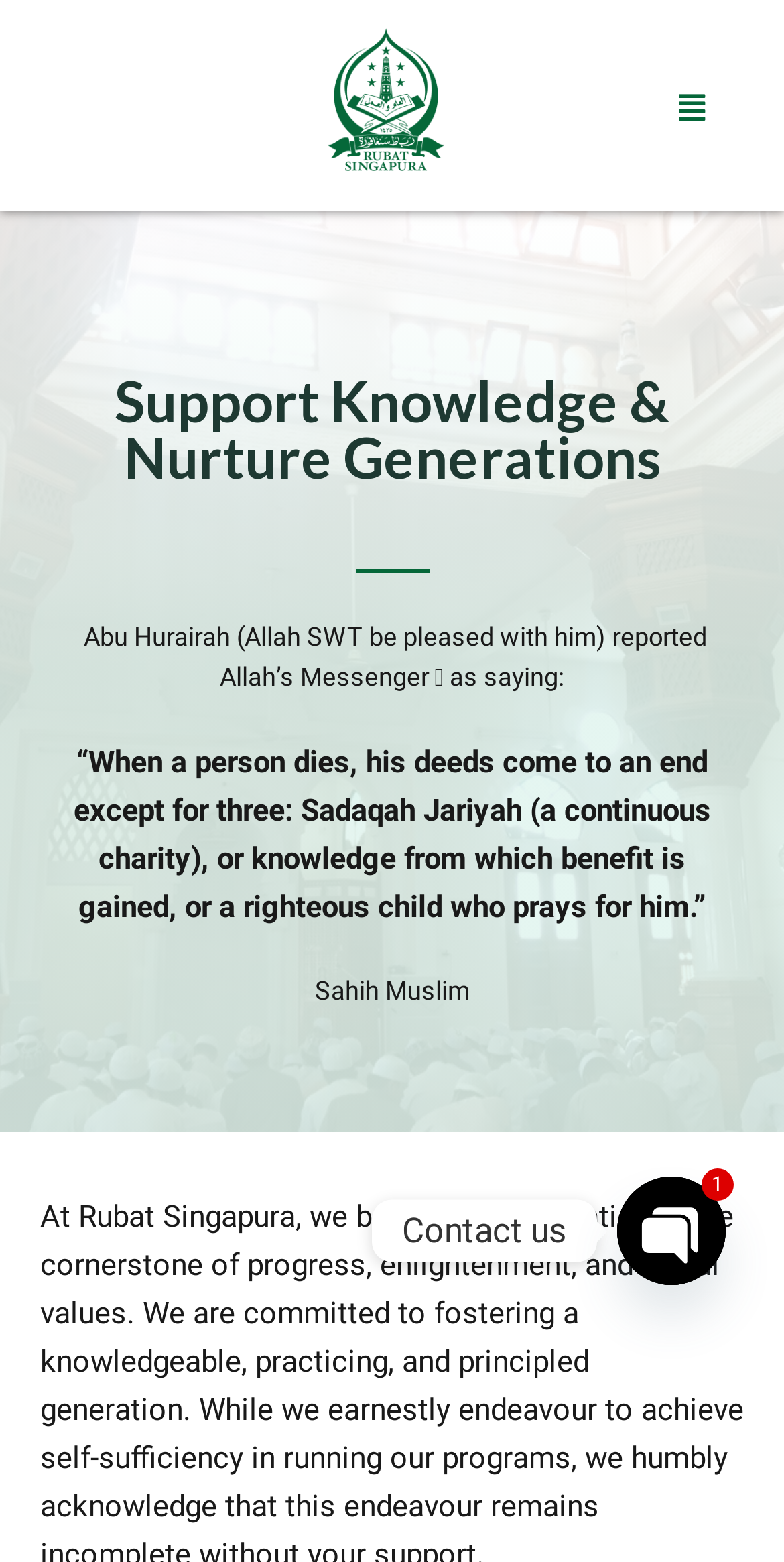What is the name of the organization?
Answer the question in a detailed and comprehensive manner.

The name of the organization can be found in the top-left corner of the webpage, where the logo 'rubatsingapura_vert' is located, and the text 'Support Us - Rubat Singapura' is written.